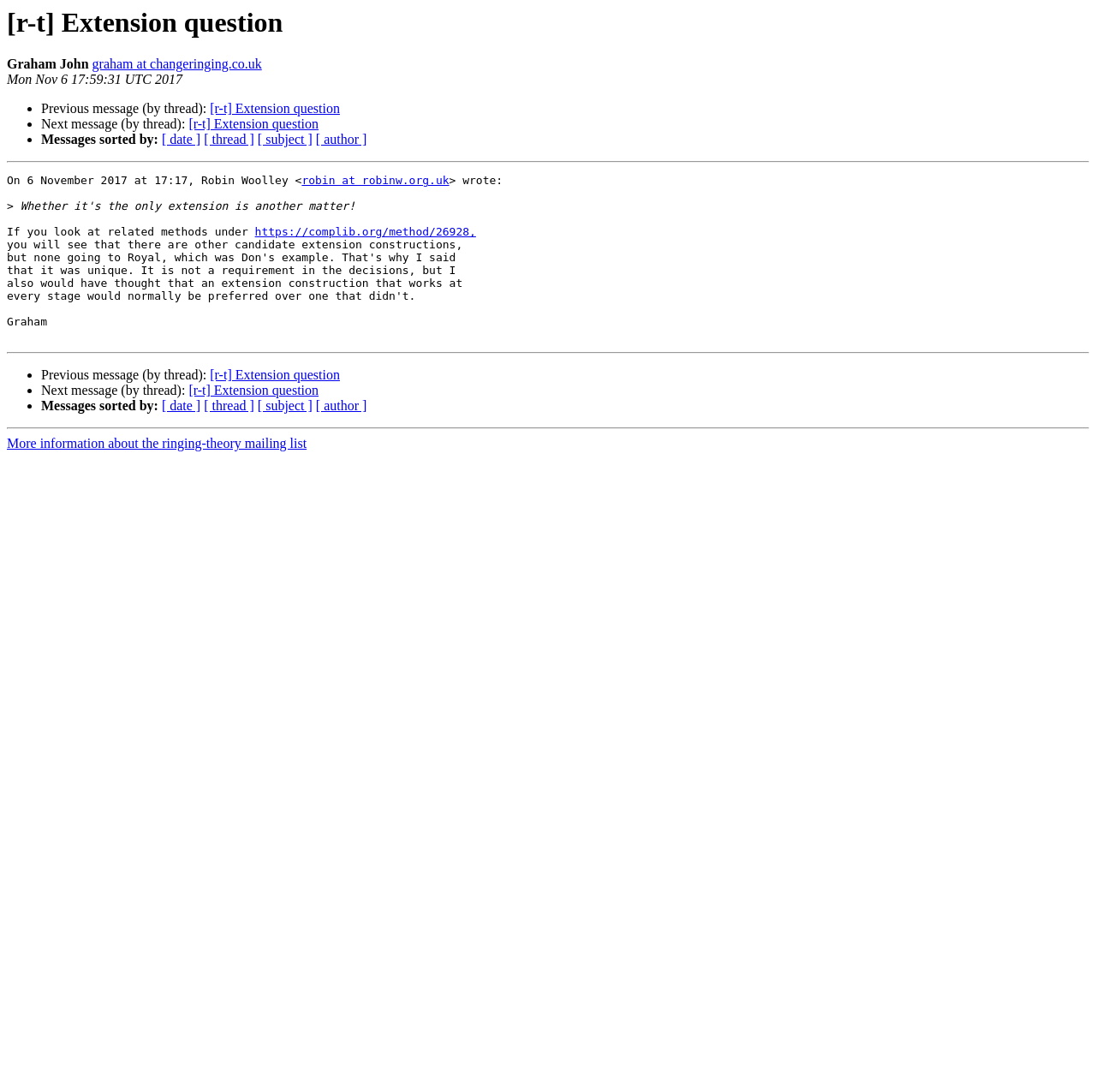What is the date of the message?
Answer with a single word or phrase, using the screenshot for reference.

6 November 2017